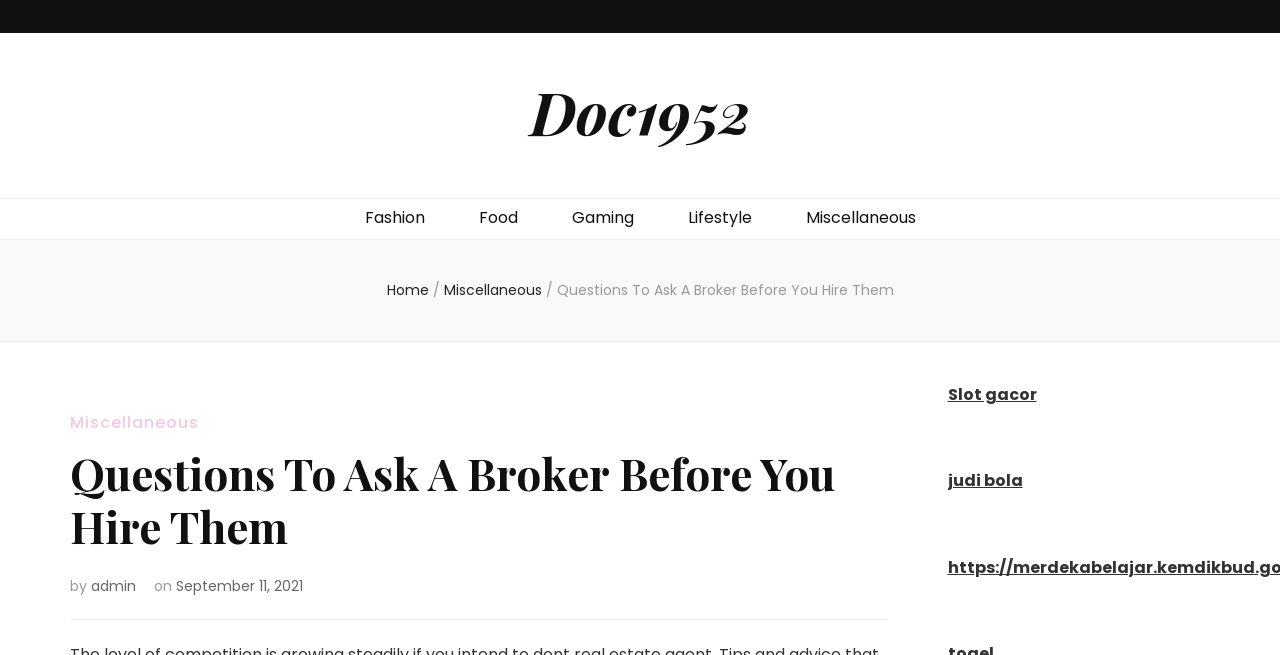Determine the bounding box coordinates of the target area to click to execute the following instruction: "view admin's profile."

[0.071, 0.879, 0.106, 0.909]